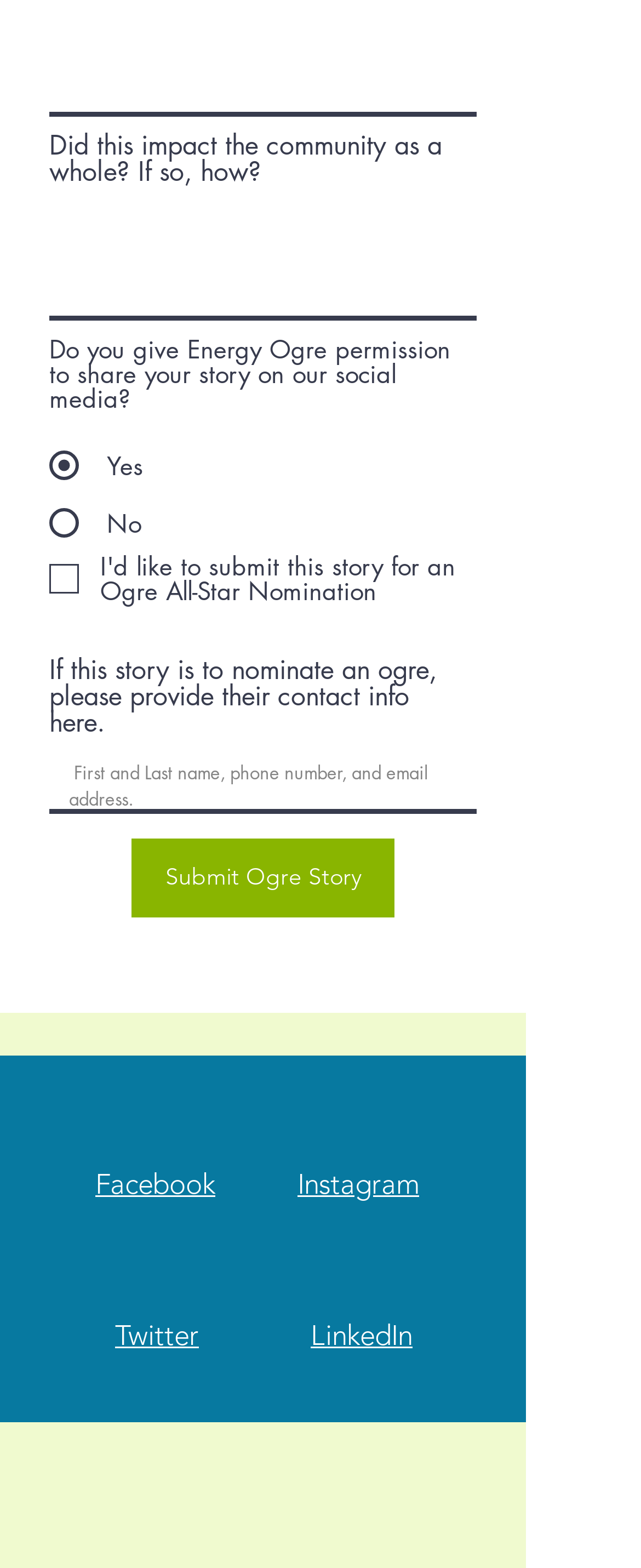What is the default selection for the 'Do you give Energy Ogre permission to share your story on our social media?' question?
Give a detailed response to the question by analyzing the screenshot.

The radio button for 'Yes' is checked by default, indicating that users give permission to share their story on social media unless they explicitly select 'No'.